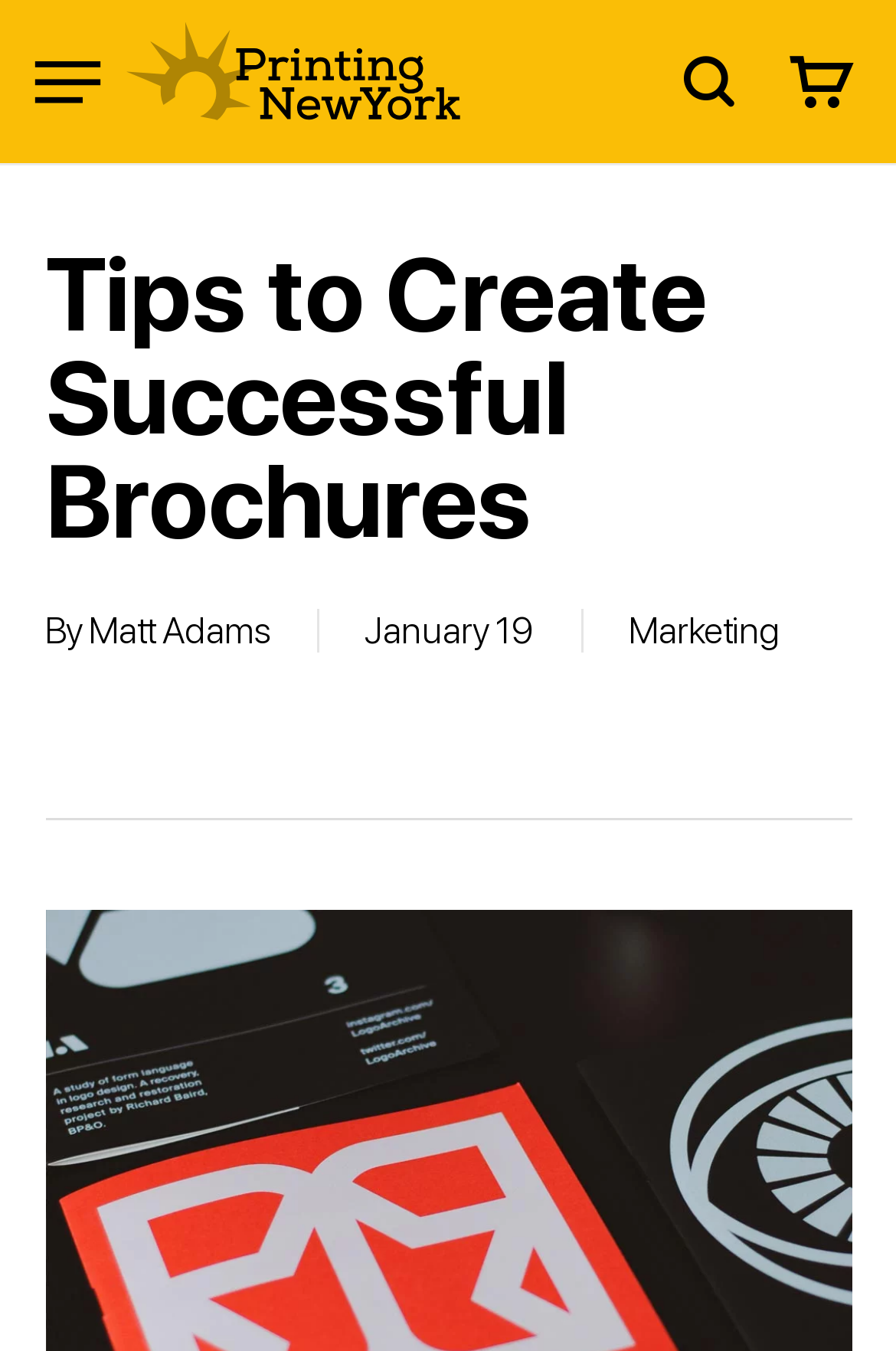Please answer the following query using a single word or phrase: 
What is the text on the top-right corner of the search box?

Search